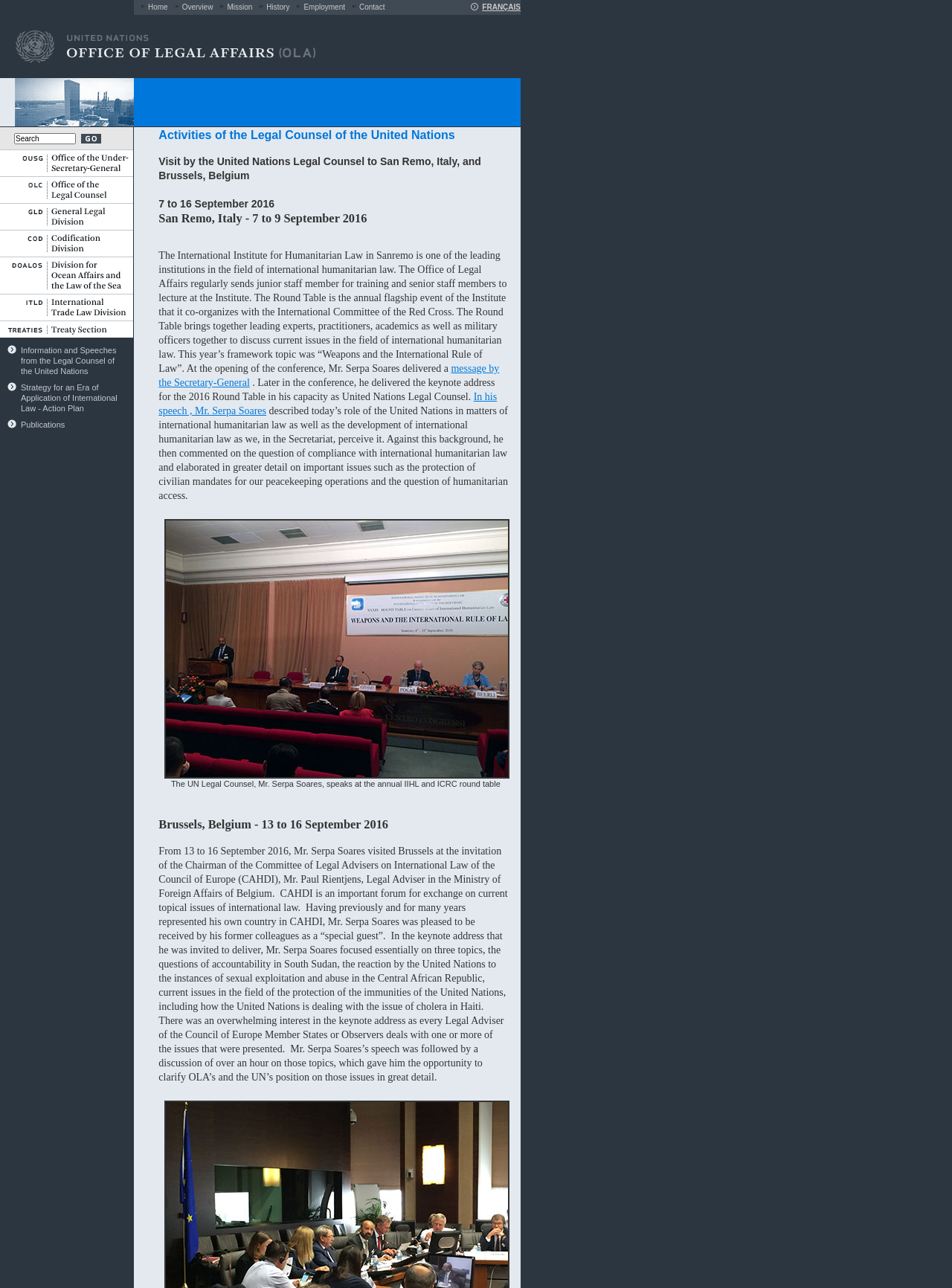Extract the main title from the webpage.

Visit by the United Nations Legal Counsel to San Remo, Italy, and Brussels, Belgium

7 to 16 September 2016
